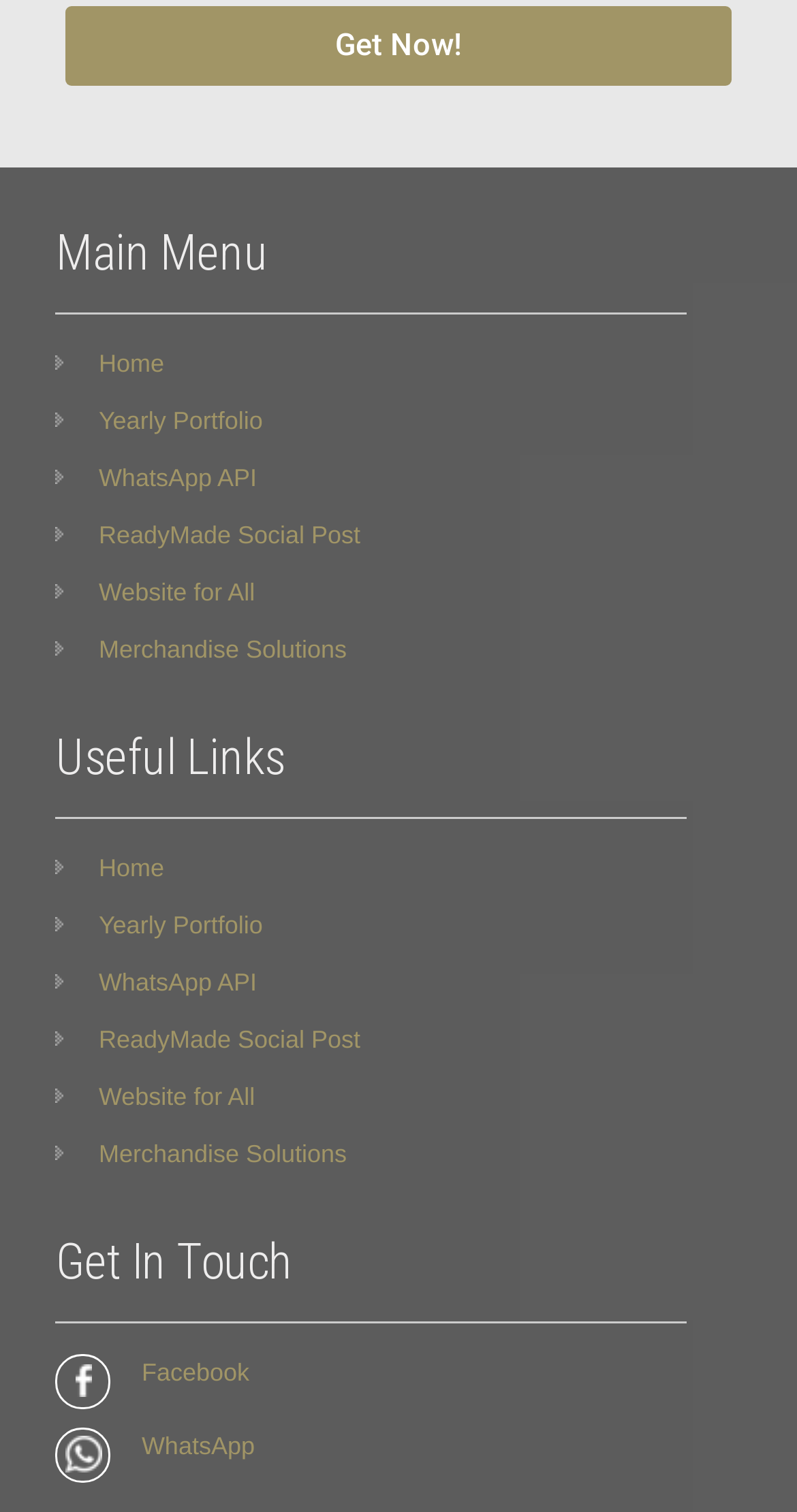Please determine the bounding box coordinates of the clickable area required to carry out the following instruction: "Click on Get Now!". The coordinates must be four float numbers between 0 and 1, represented as [left, top, right, bottom].

[0.081, 0.004, 0.919, 0.057]